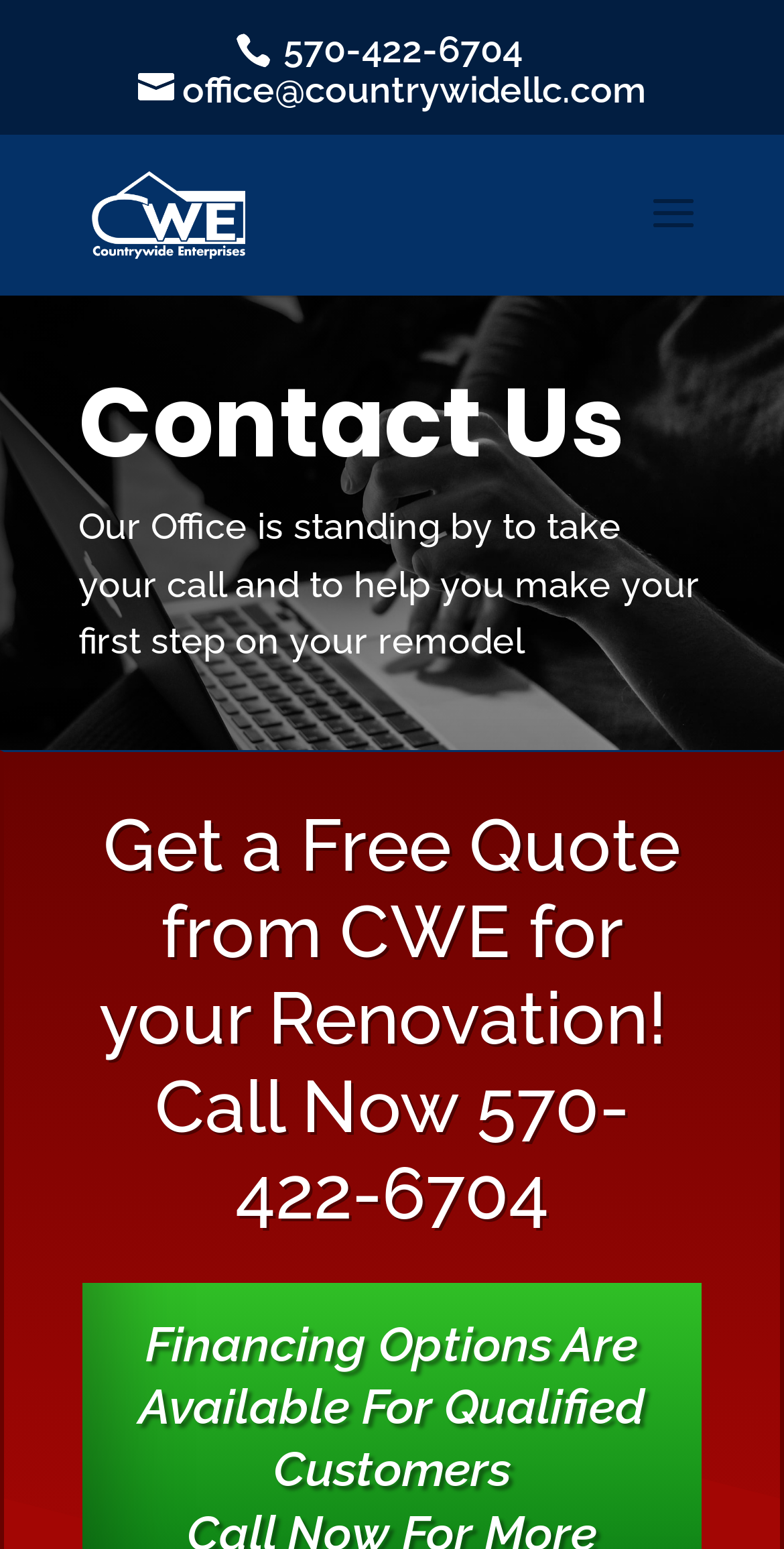Find the bounding box of the UI element described as follows: "alt="Countrywide Enterprises"".

[0.11, 0.125, 0.32, 0.149]